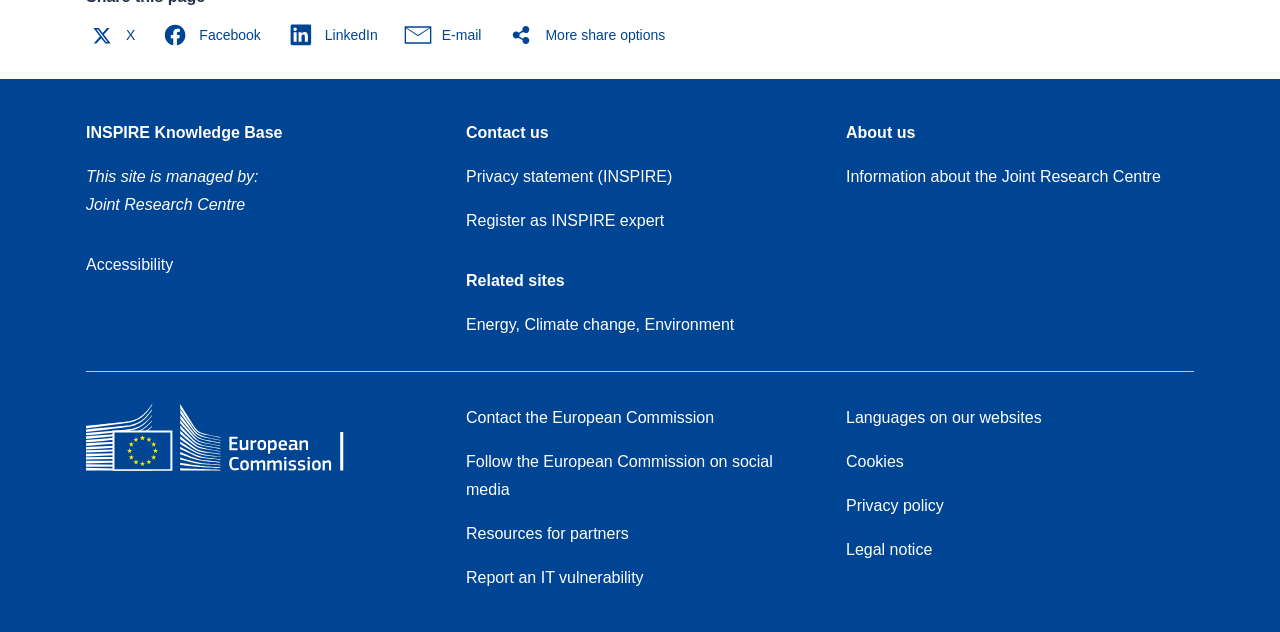What organization manages this site?
Using the image as a reference, answer the question in detail.

The answer can be found by looking at the static text element with the text 'This site is managed by:' and its adjacent static text element with the text 'Joint Research Centre'.